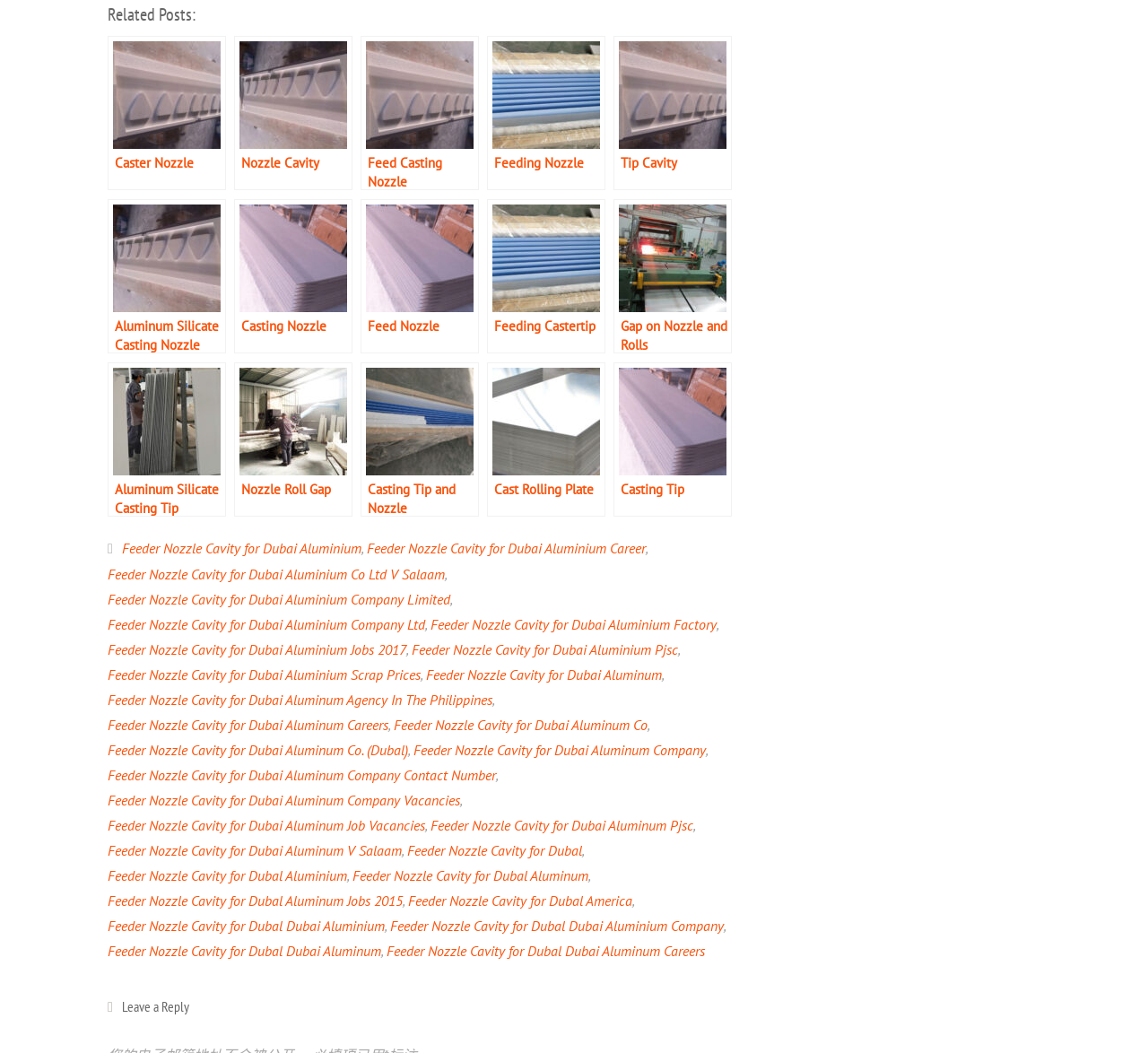Determine the bounding box coordinates for the element that should be clicked to follow this instruction: "Open the 'Feed Casting Nozzle Feed Casting Nozzle' link". The coordinates should be given as four float numbers between 0 and 1, in the format [left, top, right, bottom].

[0.715, 0.133, 0.818, 0.279]